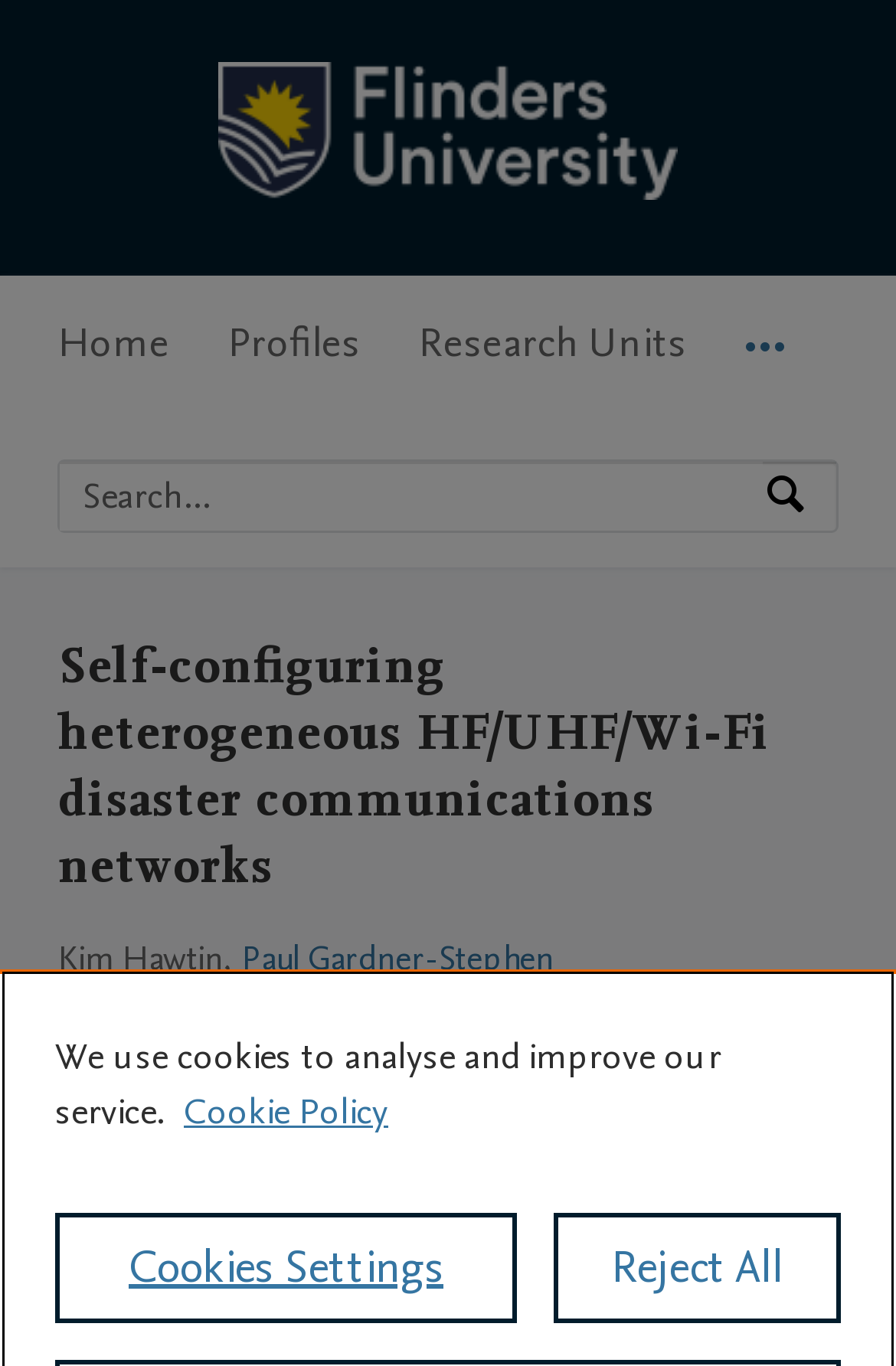Using the format (top-left x, top-left y, bottom-right x, bottom-right y), and given the element description, identify the bounding box coordinates within the screenshot: 0More

[0.831, 0.202, 0.877, 0.31]